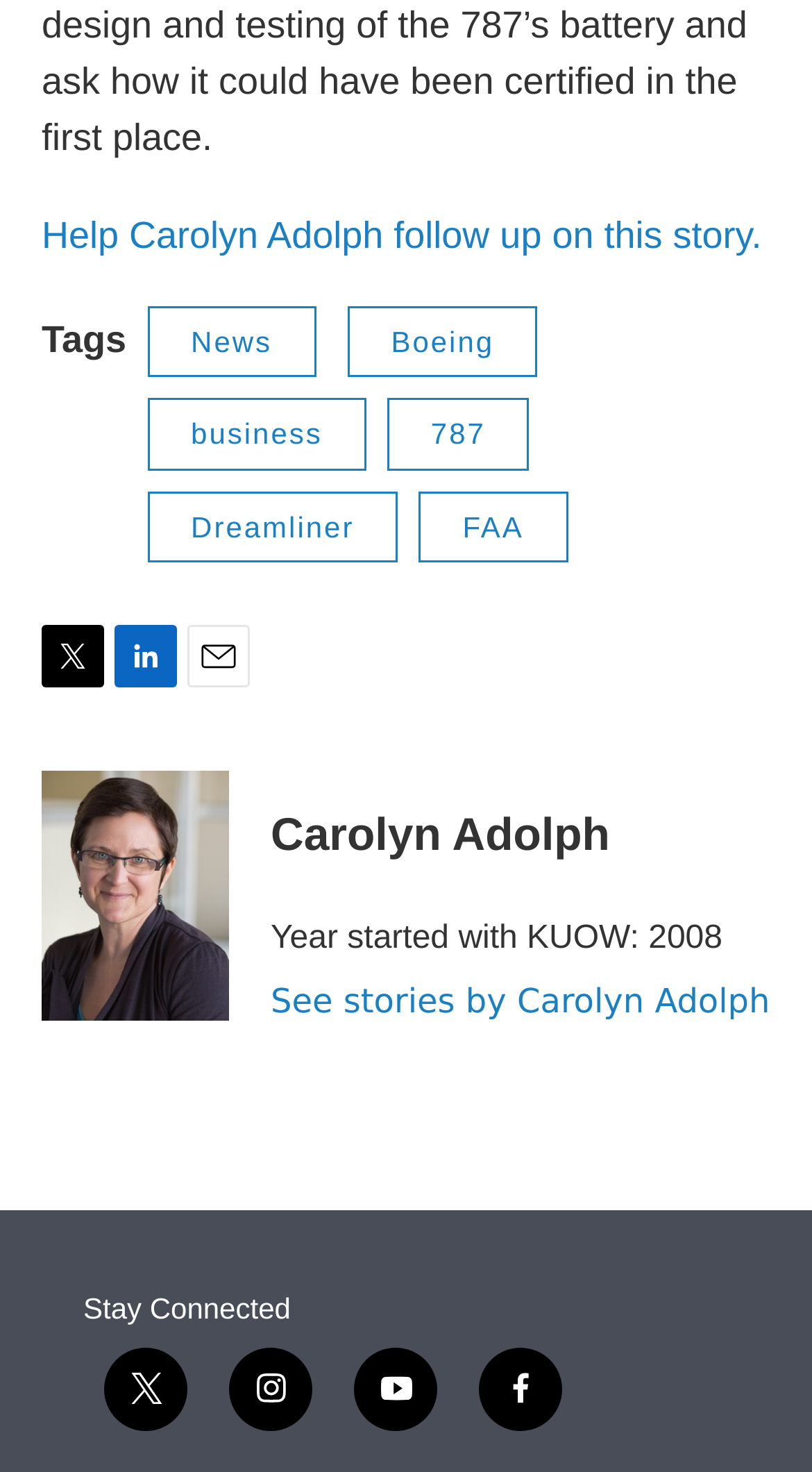Please mark the clickable region by giving the bounding box coordinates needed to complete this instruction: "View news".

[0.181, 0.208, 0.389, 0.257]